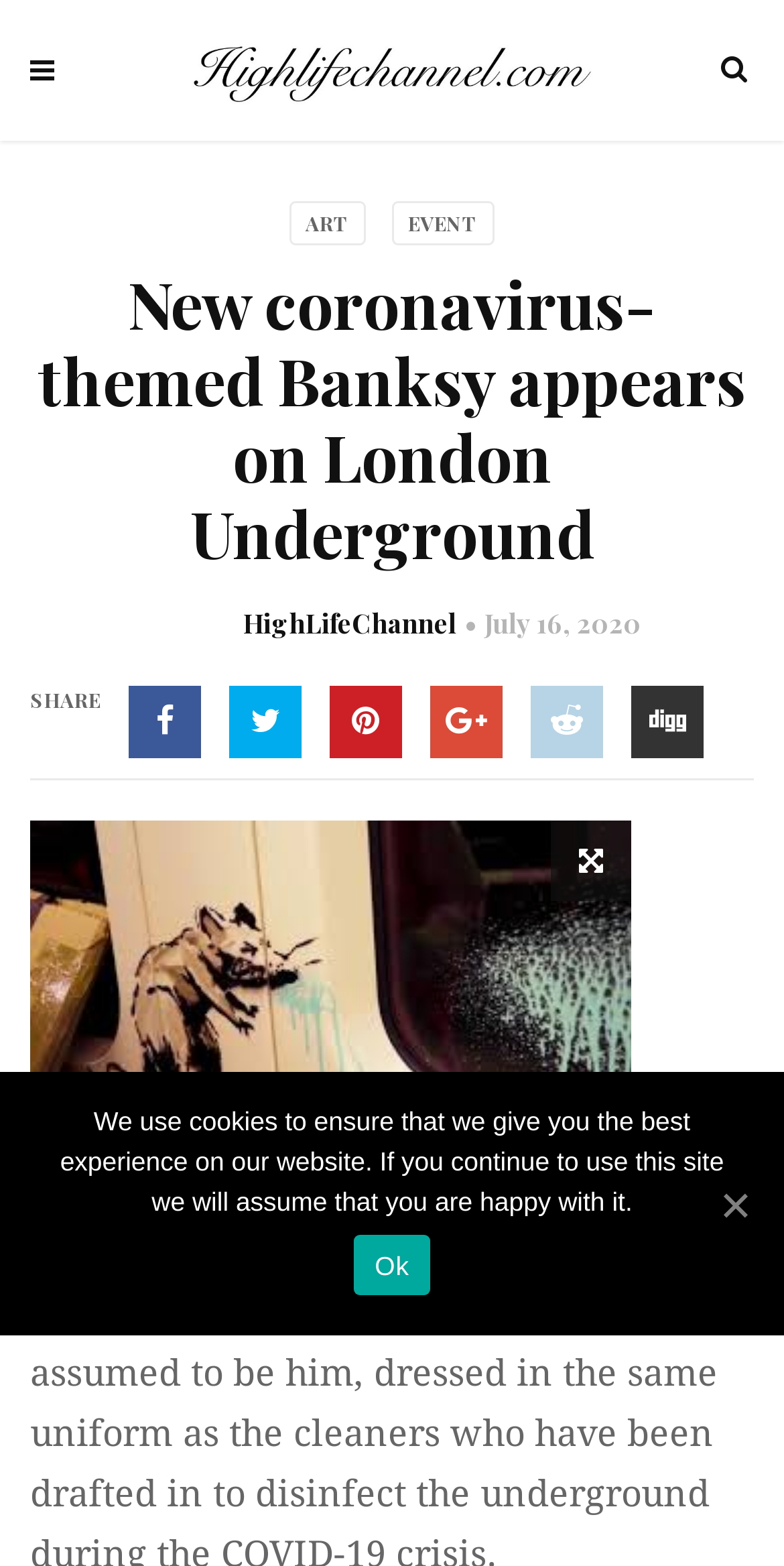Respond to the question below with a concise word or phrase:
How many social media sharing links are there?

6